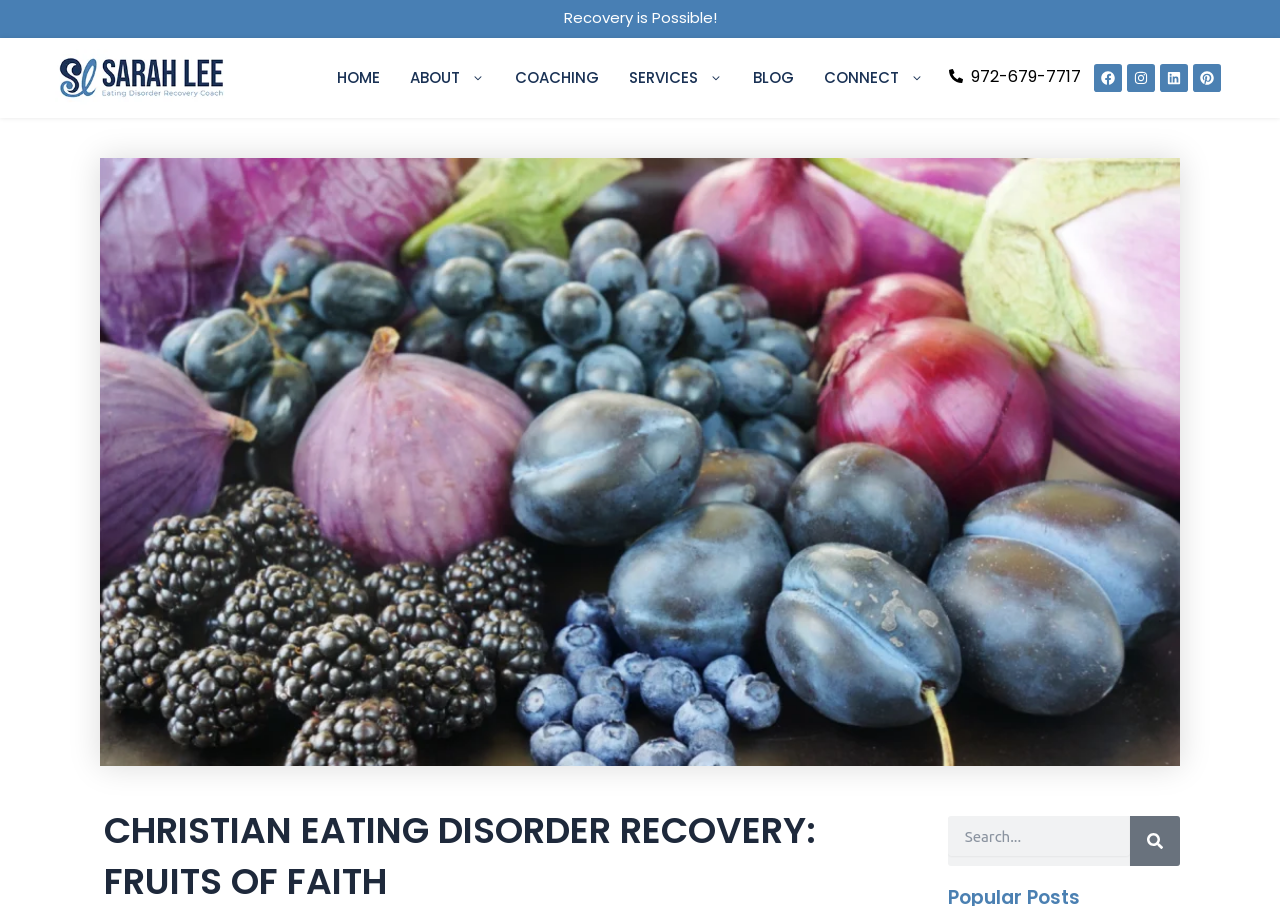Find the bounding box coordinates for the HTML element described as: "parent_node: Search name="s" placeholder="Search..."". The coordinates should consist of four float values between 0 and 1, i.e., [left, top, right, bottom].

[0.741, 0.901, 0.882, 0.945]